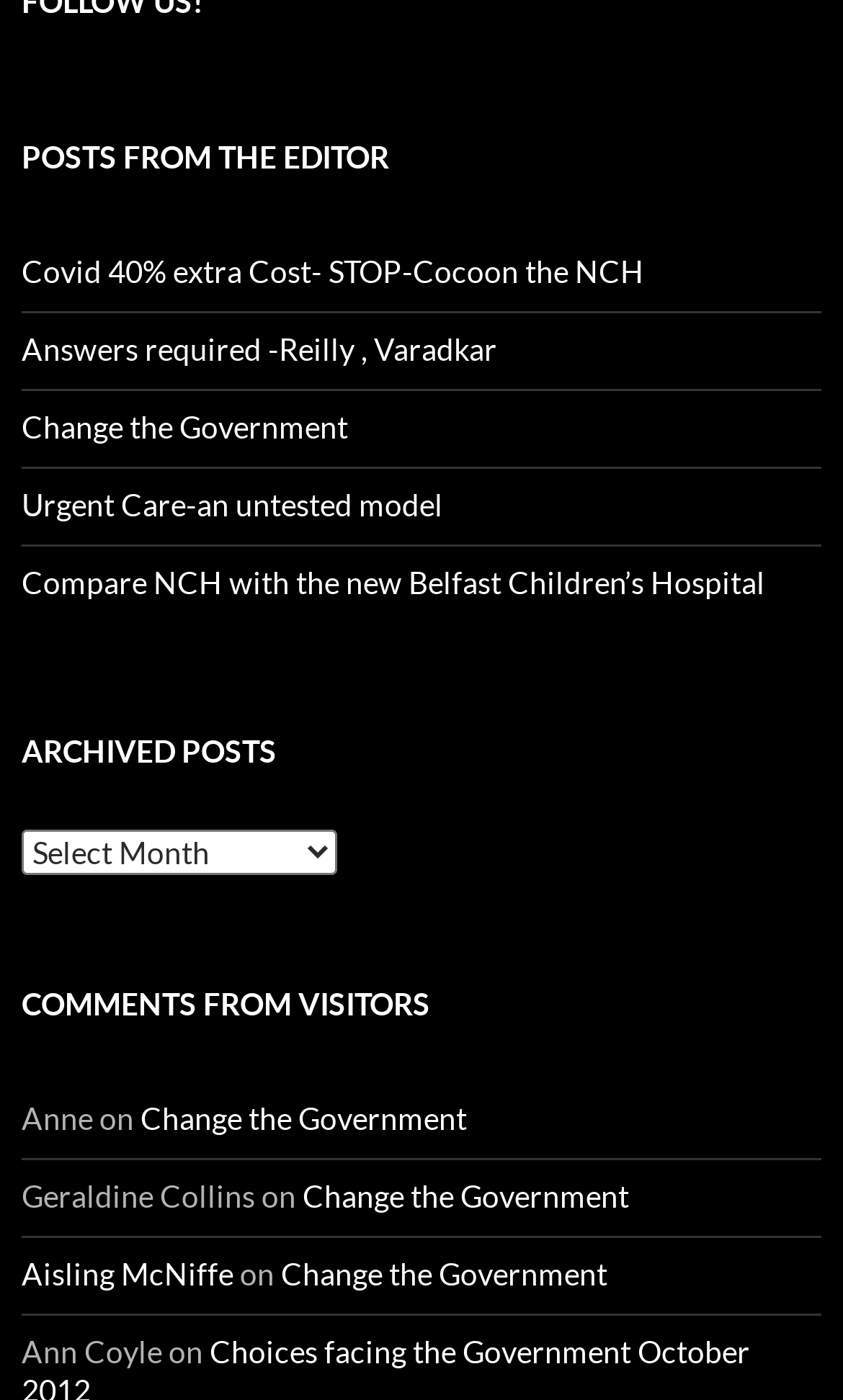How many comments are from visitors?
Based on the image, respond with a single word or phrase.

4